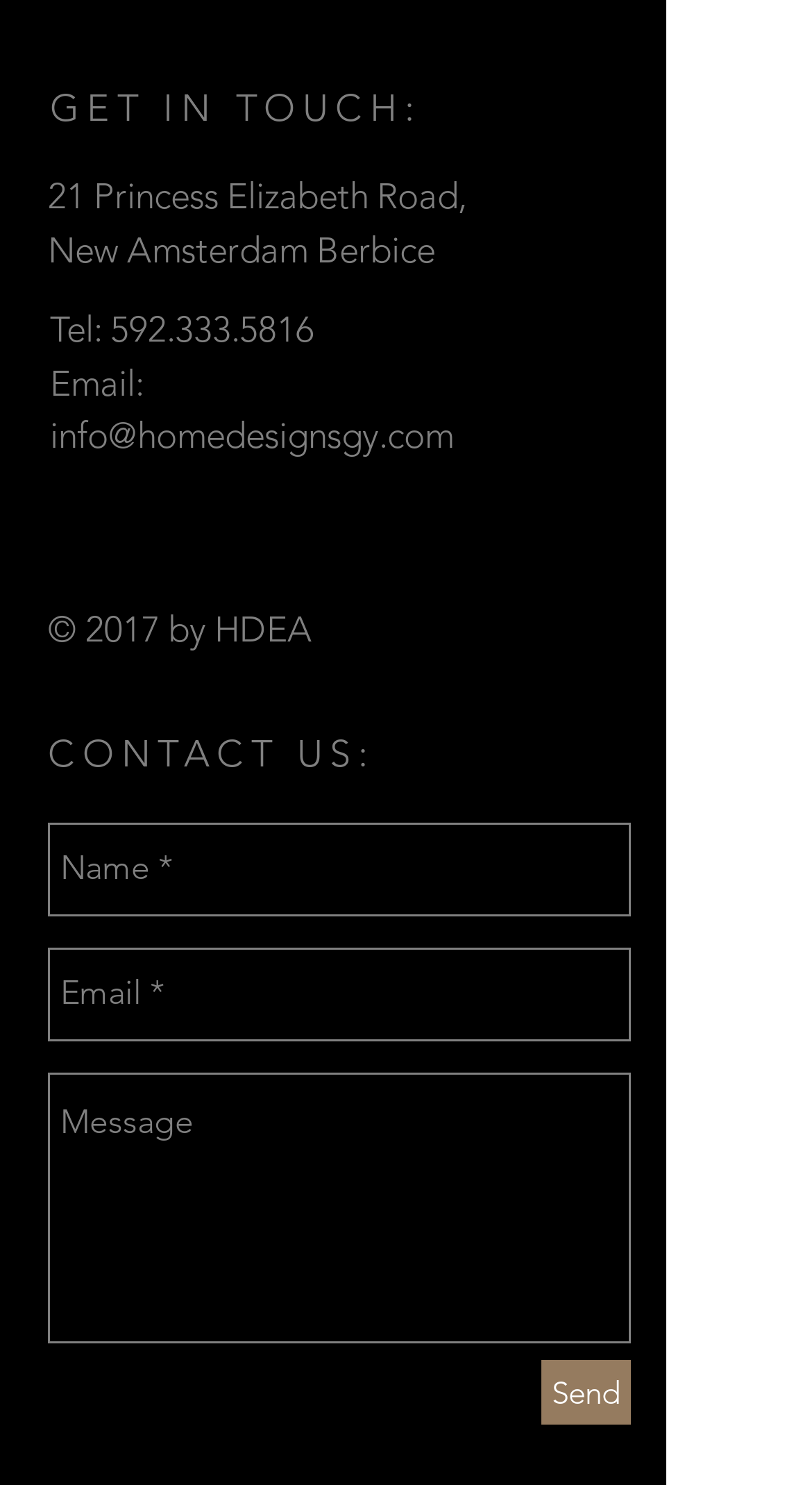Determine the bounding box coordinates in the format (top-left x, top-left y, bottom-right x, bottom-right y). Ensure all values are floating point numbers between 0 and 1. Identify the bounding box of the UI element described by: aria-label="Name *" name="name-*" placeholder="Name *"

[0.059, 0.554, 0.777, 0.617]